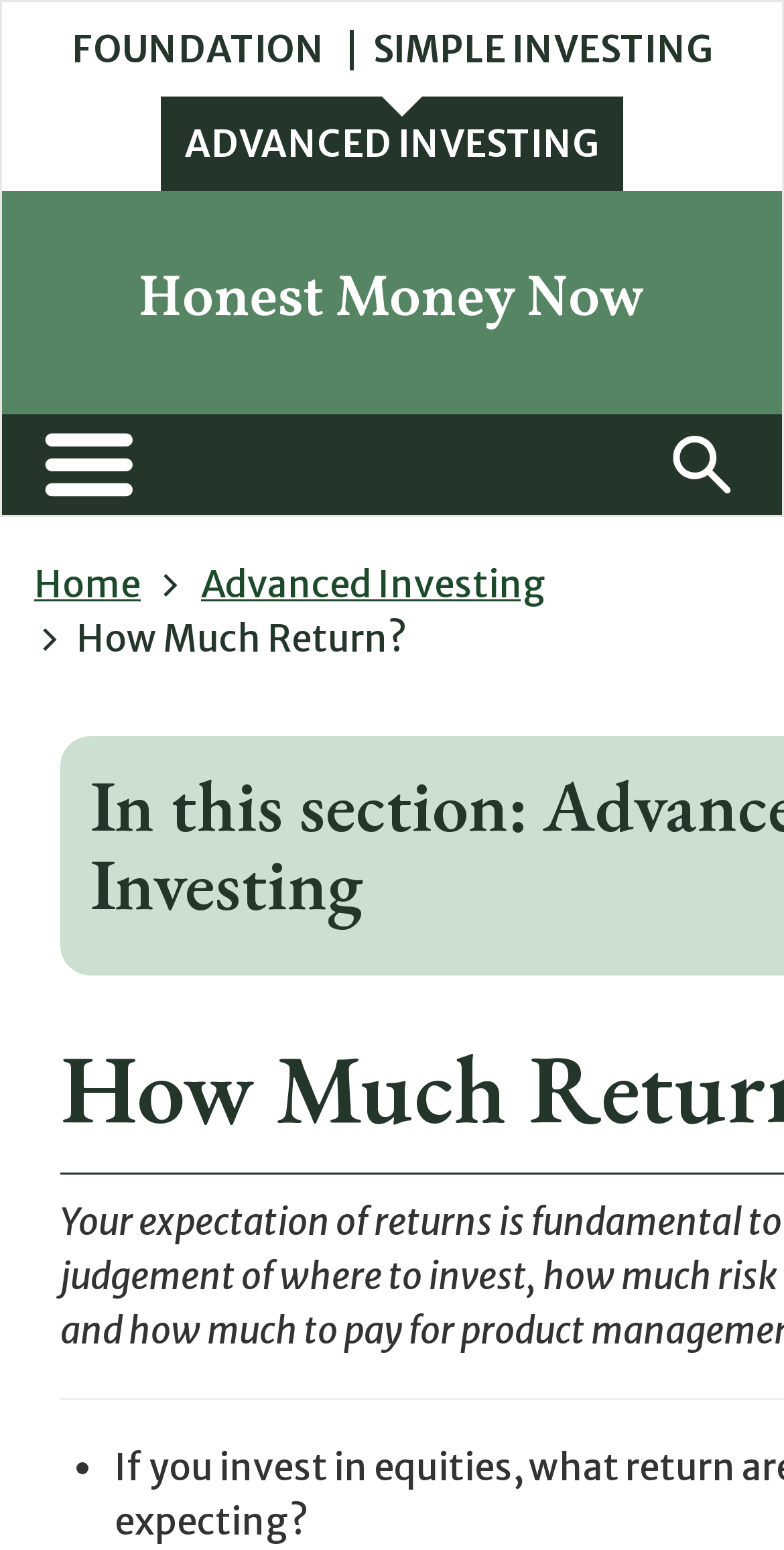Given the description: "alt="Honest Money Now - Home"", determine the bounding box coordinates of the UI element. The coordinates should be formatted as four float numbers between 0 and 1, [left, top, right, bottom].

[0.003, 0.175, 0.997, 0.215]